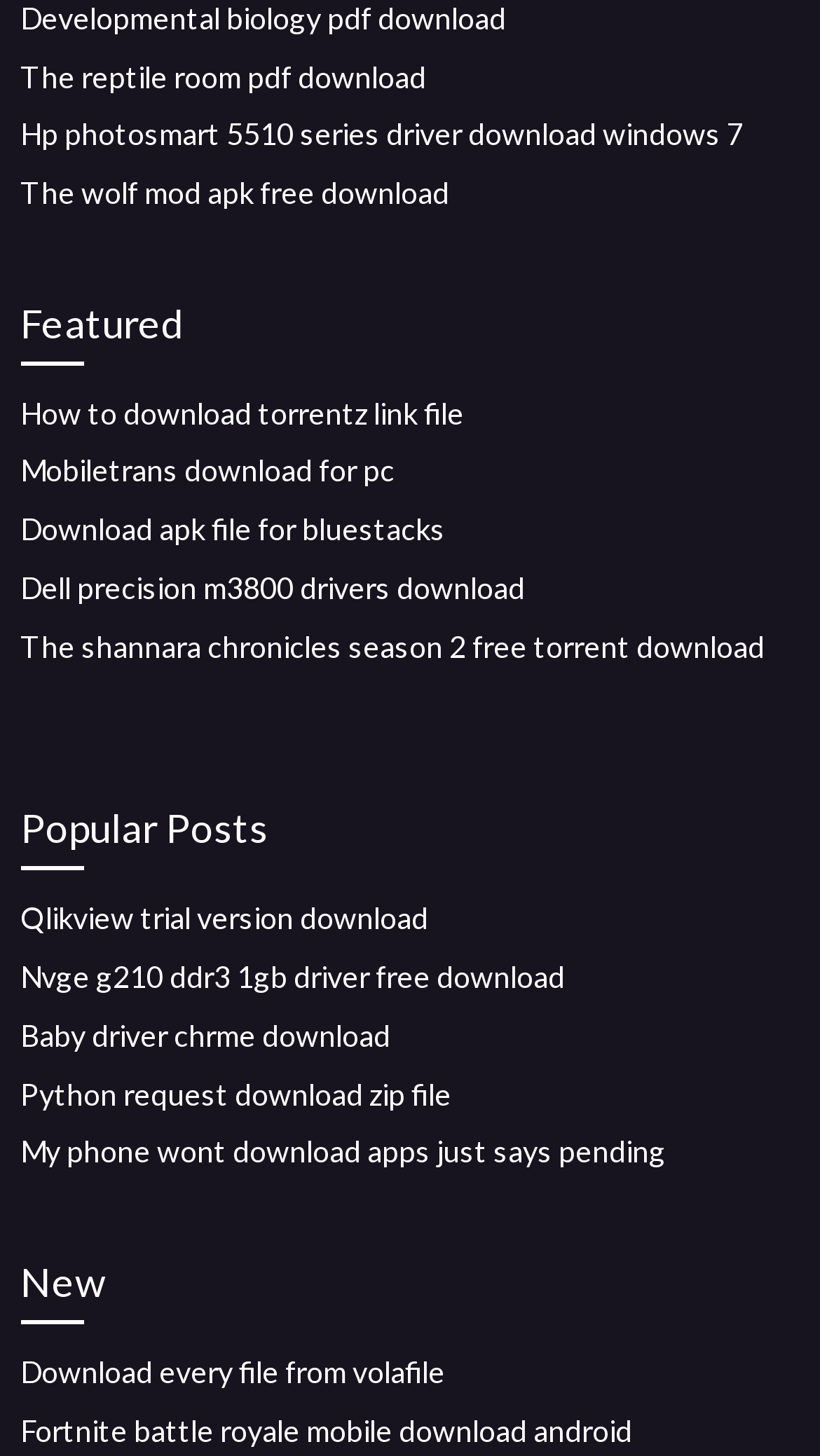Can you find the bounding box coordinates of the area I should click to execute the following instruction: "Switch to English"?

None